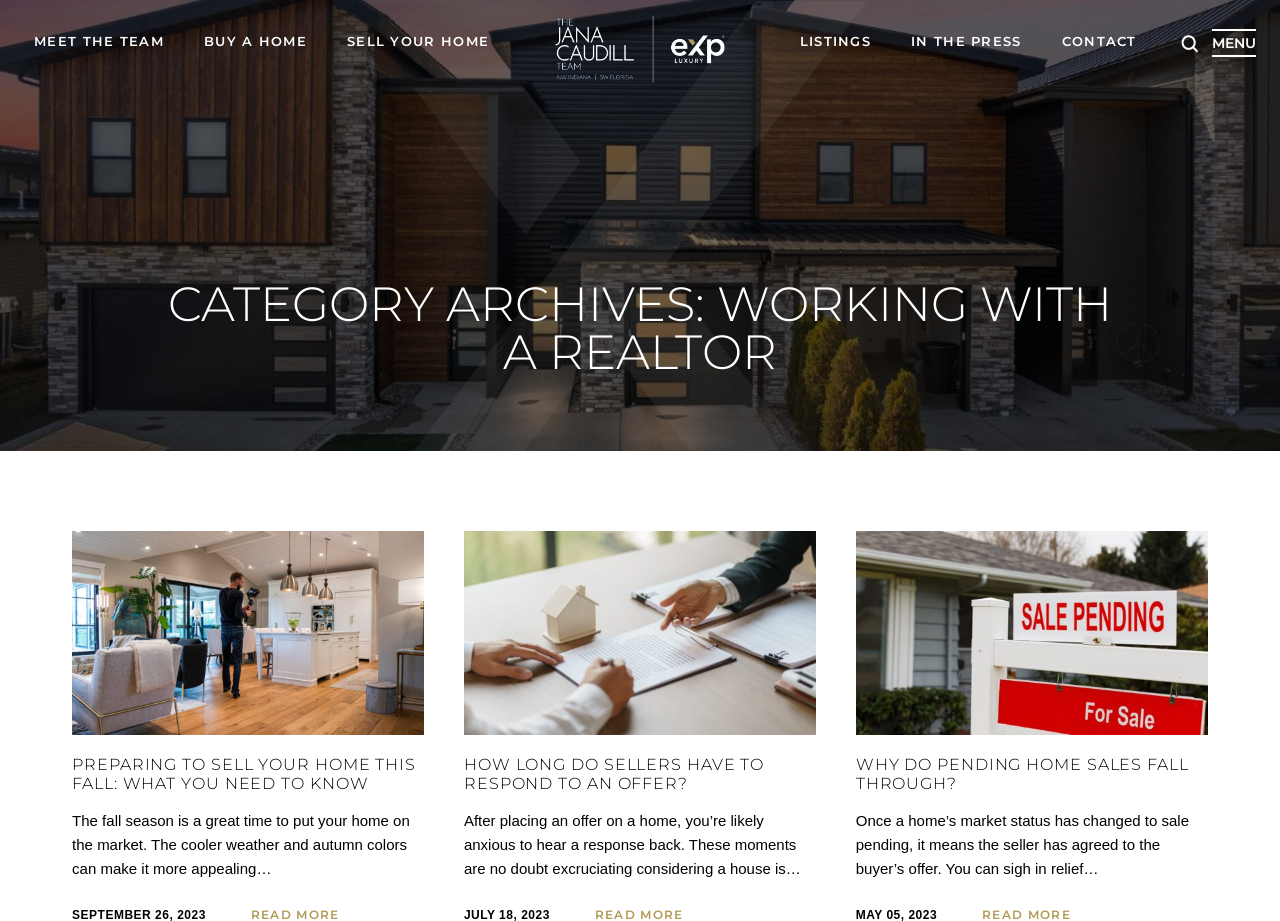Locate the bounding box coordinates of the area to click to fulfill this instruction: "Click the 'MEET THE TEAM' link". The bounding box should be presented as four float numbers between 0 and 1, in the order [left, top, right, bottom].

[0.027, 0.038, 0.128, 0.058]